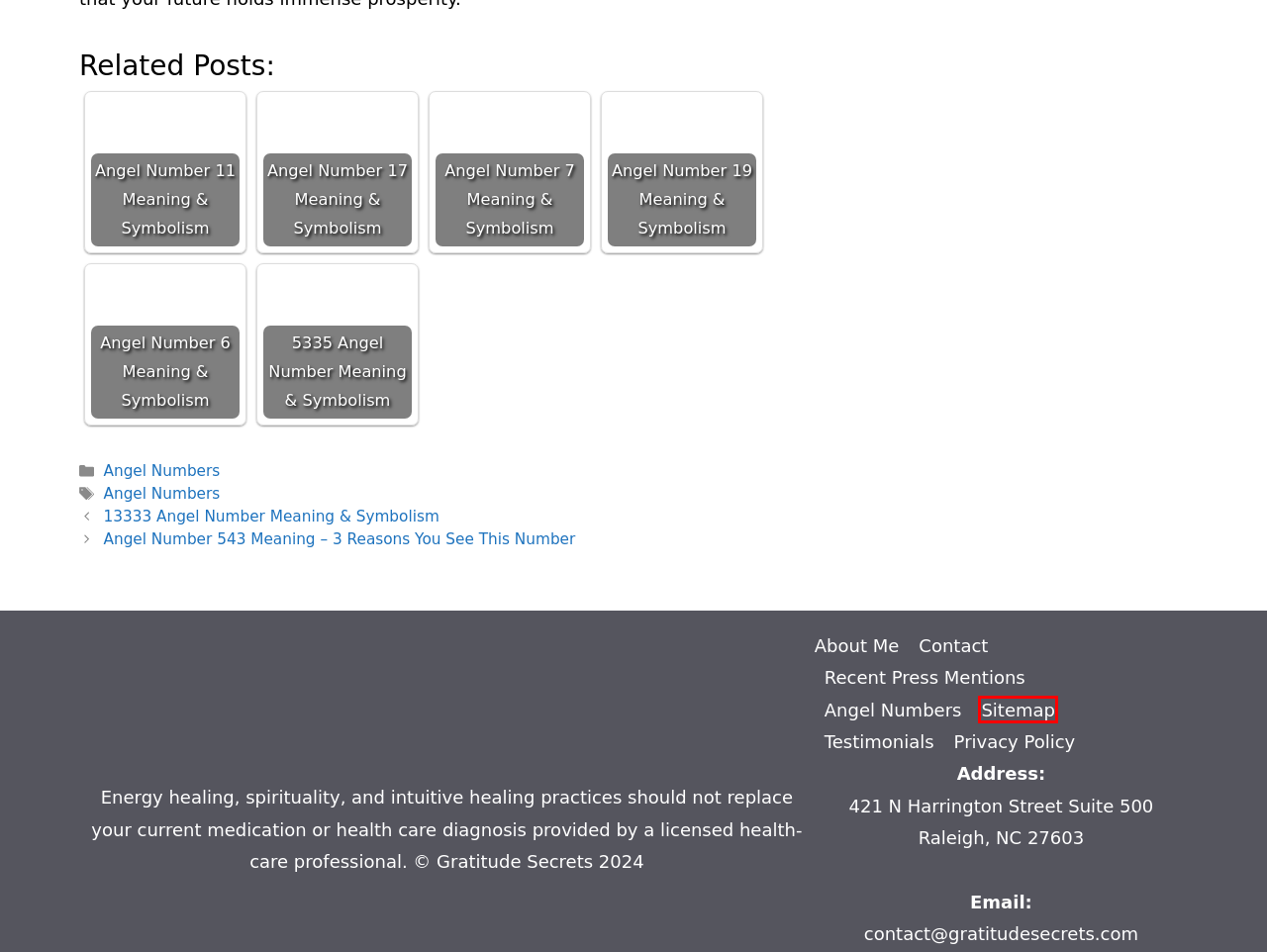Examine the screenshot of a webpage with a red bounding box around a specific UI element. Identify which webpage description best matches the new webpage that appears after clicking the element in the red bounding box. Here are the candidates:
A. Recent Press Mentions - Gratitude Secrets
B. Sitemap - Gratitude Secrets
C. Angel Number 543 Meaning - 3 Reasons You See This Number - Gratitude Secrets
D. 3333333 Angel Number Meaning & Symbolism - Gratitude Secrets
E. 13333 Angel Number Meaning & Symbolism - Gratitude Secrets
F. Gratitude Secrets Privacy Policy - Gratitude Secrets
G. Angel Numbers Archives - Gratitude Secrets
H. Angel Number 7 Meaning & Symbolism - Gratitude Secrets

B